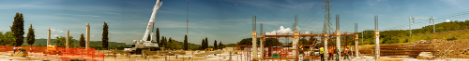Elaborate on all the features and components visible in the image.

The image showcases a panoramic view of a construction site in progress. In the foreground, construction workers are actively engaged in various tasks, highlighting a collaborative effort in building something substantial. Several concrete columns are being erected, indicating the early stages of construction. 

A large crane is prominently featured on the left side of the image, reaching towards the sky, suggesting heavy lifting operations are underway. The site is bordered by bright orange safety barriers, emphasizing a commitment to safety among the workers. In the background, a lush green landscape and a clear blue sky are visible, creating a striking contrast with the industrial elements of the site. 

This image effectively captures the dynamic environment of the construction industry, where teamwork and machinery converge to shape the future. It aligns with the thematic focus on real estate investment, illustrating the active process of building and development that the company, Aridan Construction, is involved in.